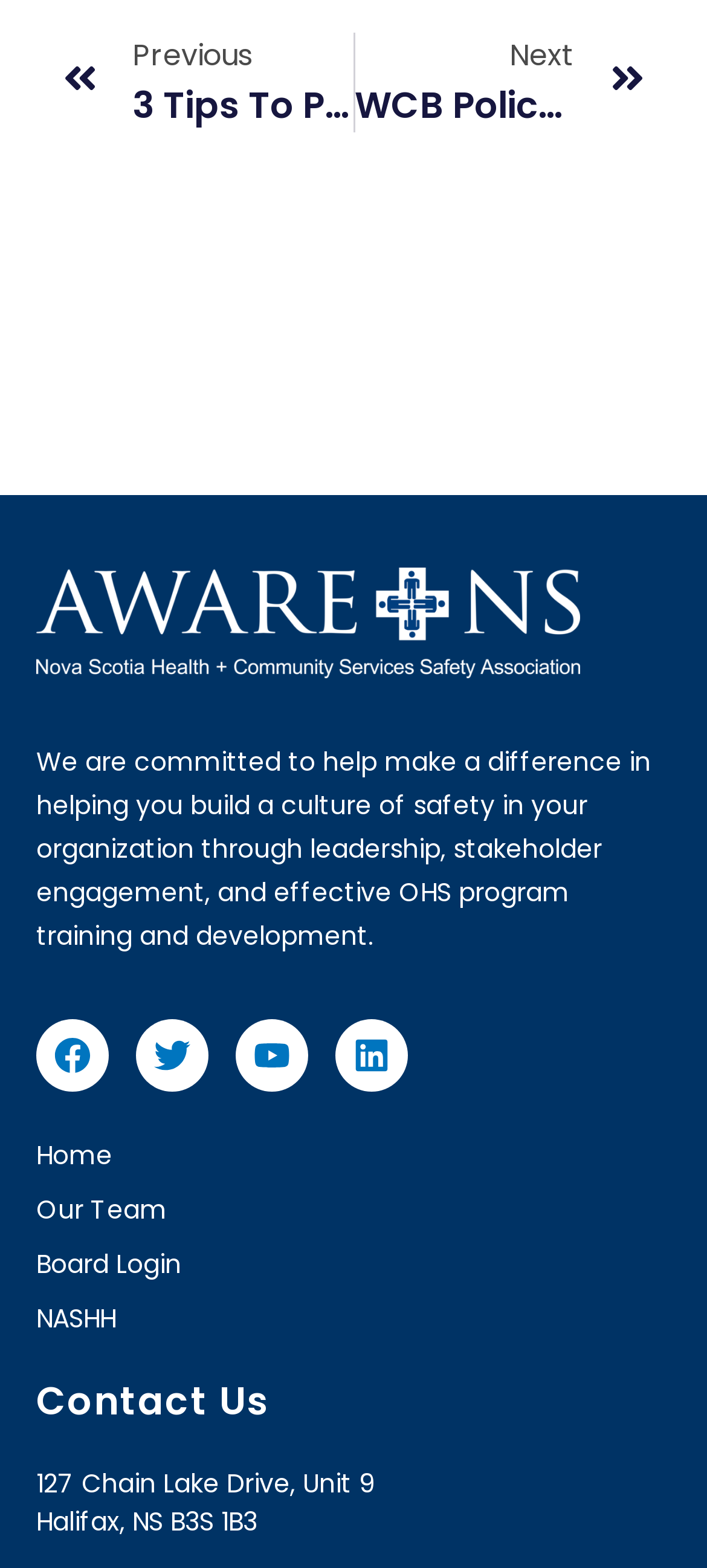Give a one-word or one-phrase response to the question:
What is the purpose of the organization?

To help build a culture of safety